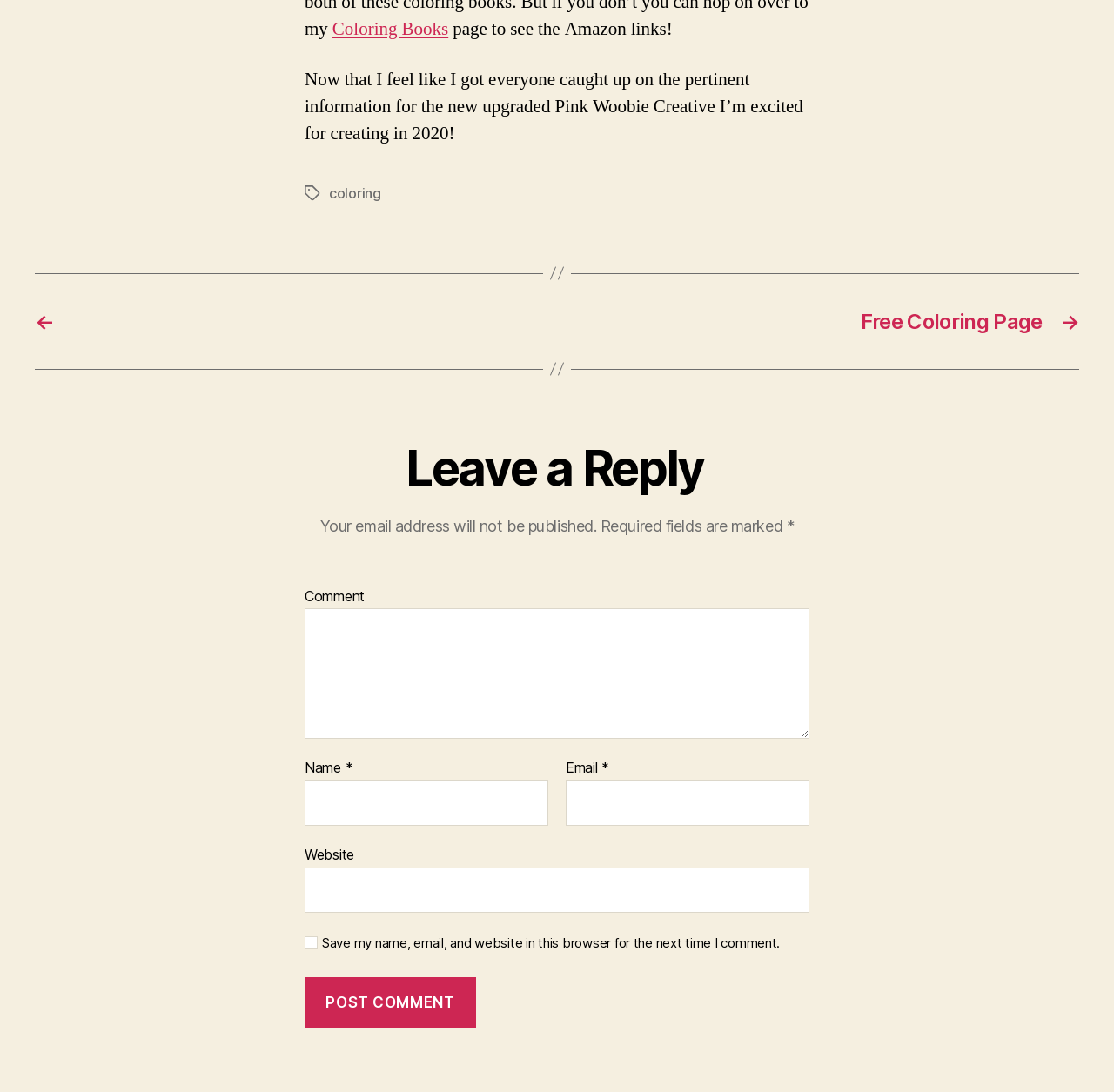Please specify the coordinates of the bounding box for the element that should be clicked to carry out this instruction: "Click on 'Ram V Chary Offers Few Beginners Tips for Good Graphic Design'". The coordinates must be four float numbers between 0 and 1, formatted as [left, top, right, bottom].

None